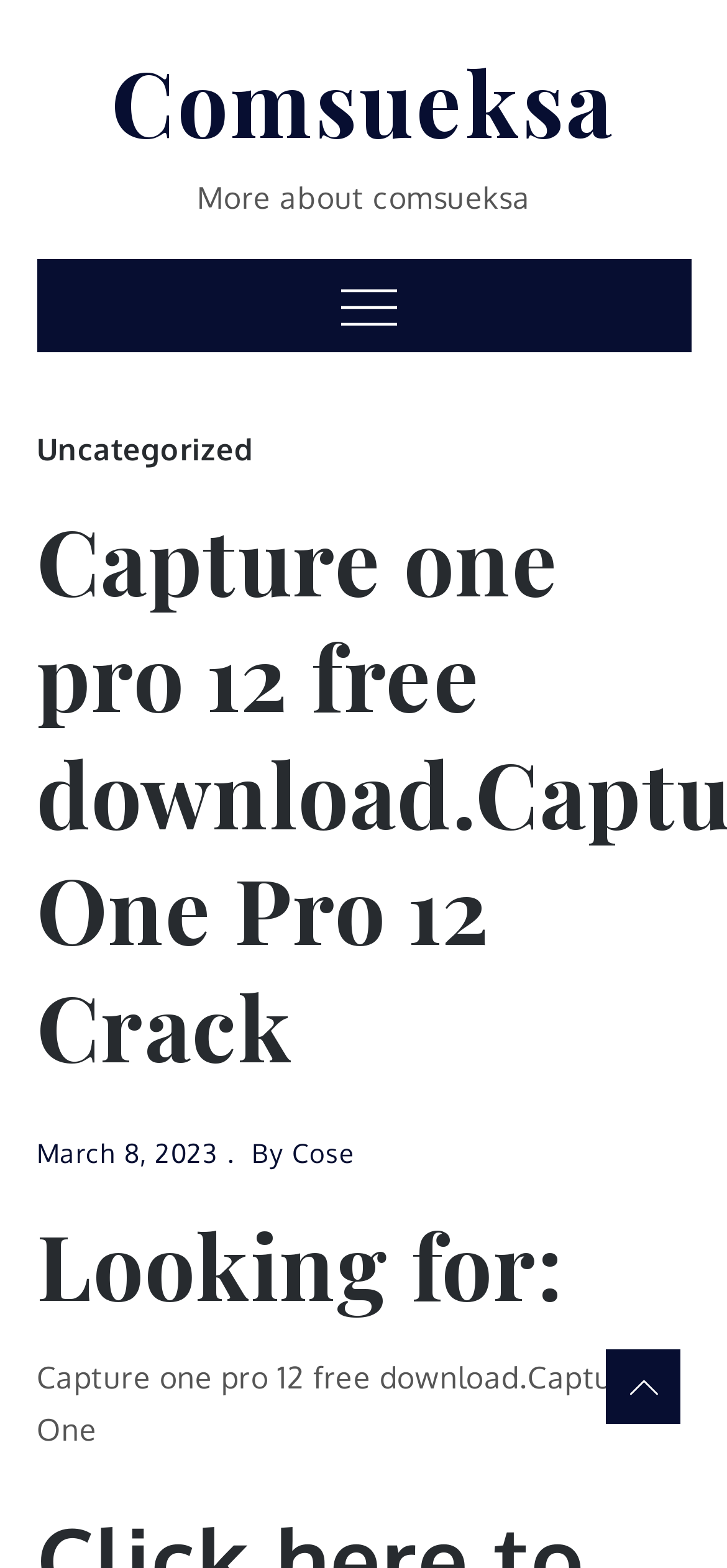Locate the bounding box of the UI element based on this description: "Menu". Provide four float numbers between 0 and 1 as [left, top, right, bottom].

[0.414, 0.165, 0.586, 0.225]